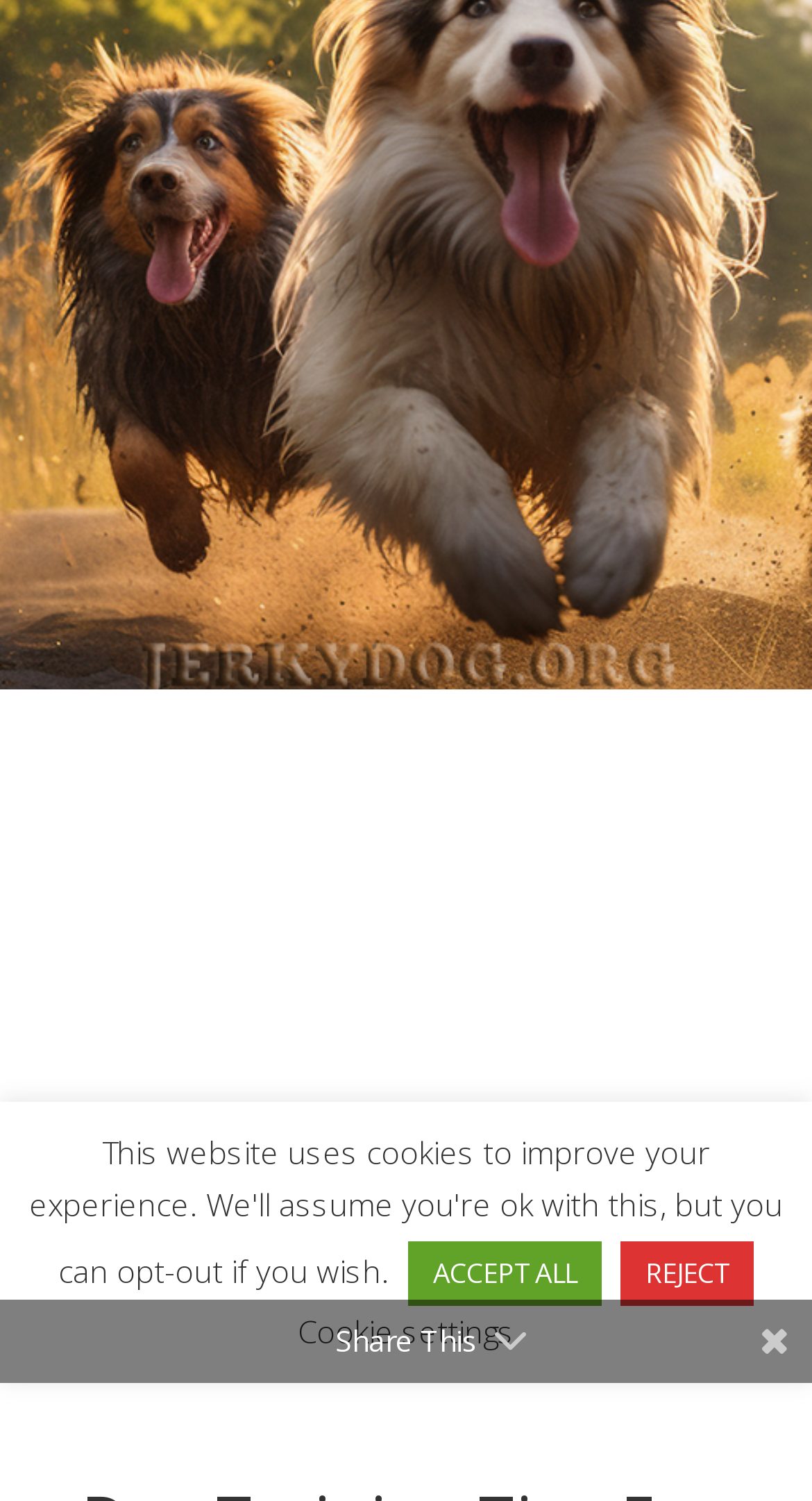Identify the bounding box coordinates for the UI element described as: "REJECT". The coordinates should be provided as four floats between 0 and 1: [left, top, right, bottom].

[0.764, 0.827, 0.928, 0.87]